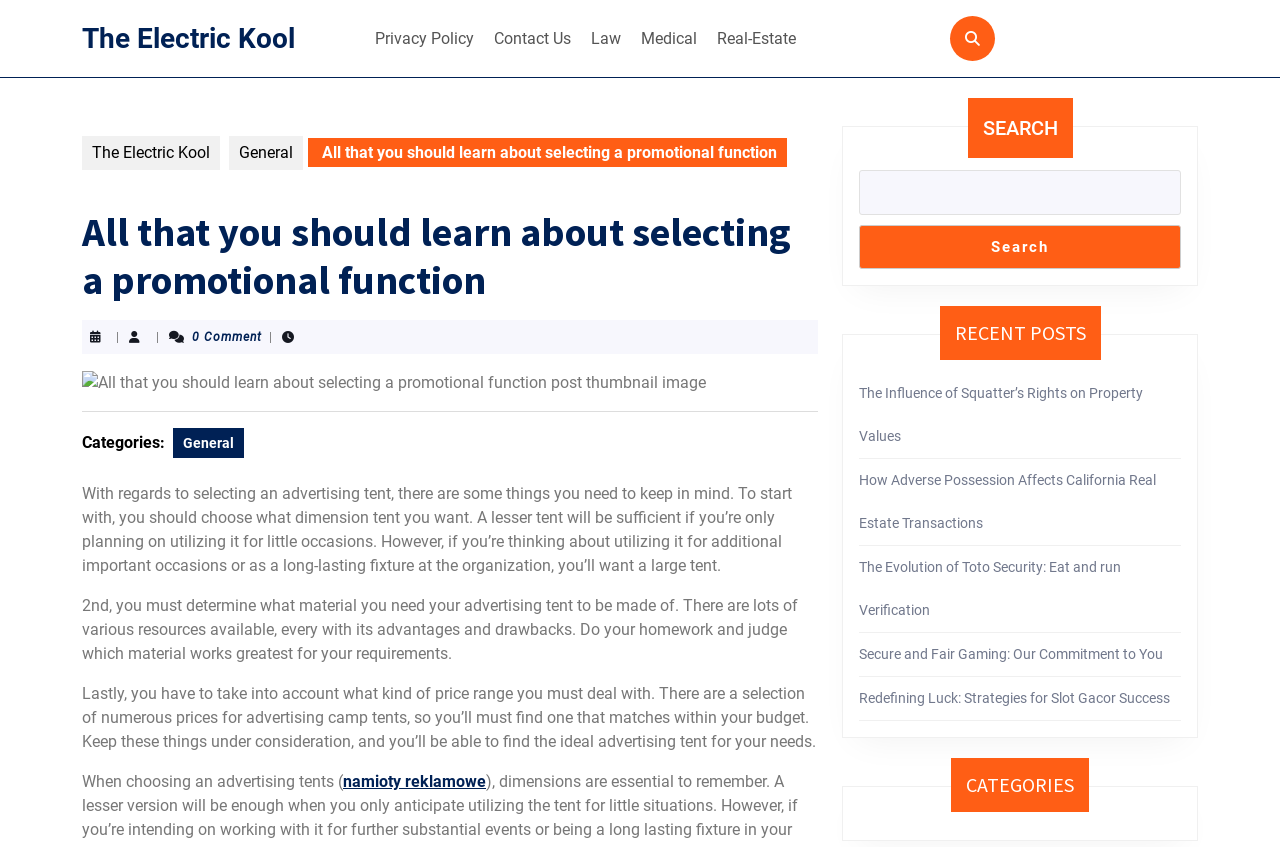Given the following UI element description: "Privacy Policy", find the bounding box coordinates in the webpage screenshot.

[0.287, 0.022, 0.377, 0.069]